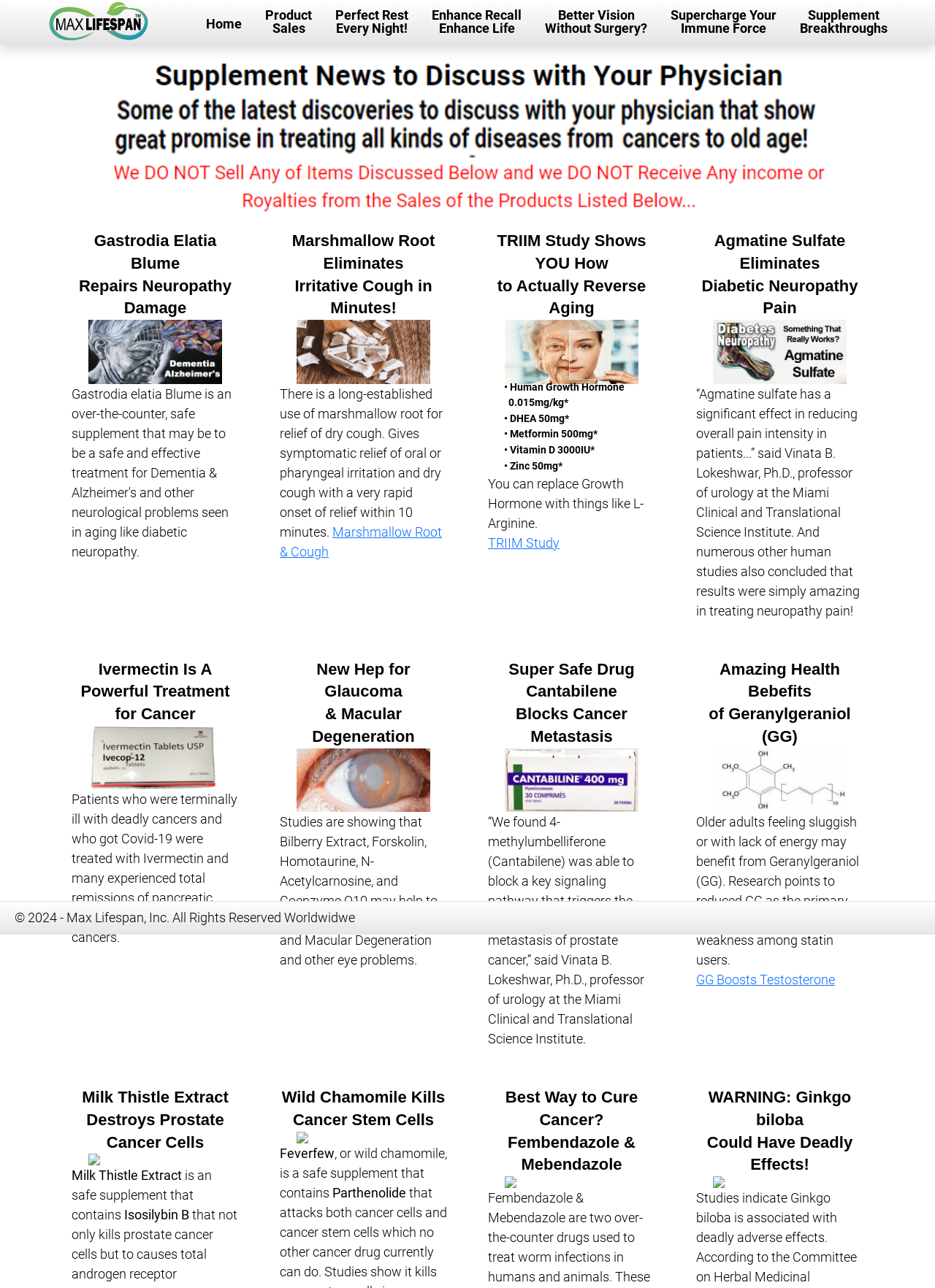Extract the bounding box coordinates for the UI element described as: "SupplementBreakthroughs".

[0.849, 0.002, 0.955, 0.031]